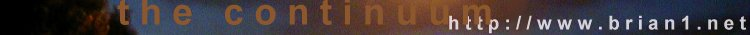Explain what is happening in the image with as much detail as possible.

The image features the title "Pho Mai - the Continuum" prominently displayed. The text appears stylized and somewhat blurred, giving it an artistic flair. Below the title, a URL is provided (http://www.brian1.net), suggesting a connection to an online presence or additional resources related to the content. The design incorporates various shades, likely contributing to a sense of depth and intrigue regarding the subject matter associated with "the Continuum." This image serves to draw viewers in, inviting them to explore more about the themes or content linked to the site.